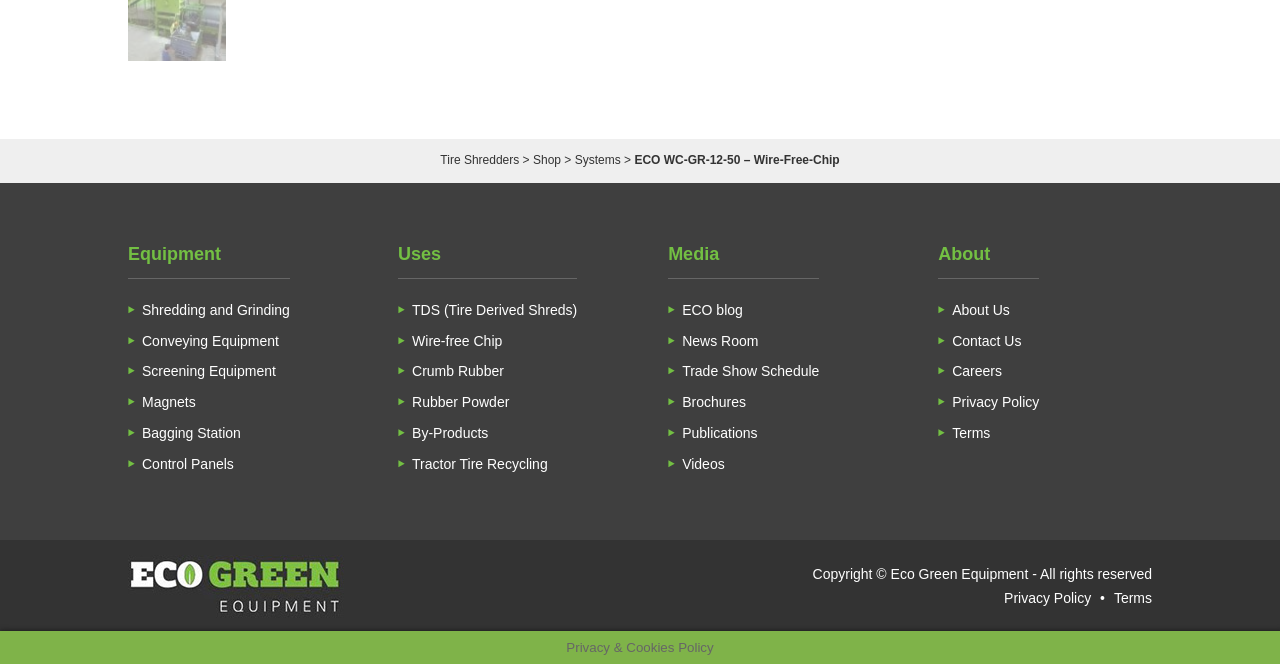Refer to the element description Videos and identify the corresponding bounding box in the screenshot. Format the coordinates as (top-left x, top-left y, bottom-right x, bottom-right y) with values in the range of 0 to 1.

[0.533, 0.686, 0.566, 0.71]